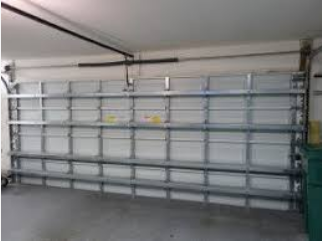Create a detailed narrative for the image.

The image depicts a garage door frame, showcasing a sturdy design made primarily of metal. The crossbeams and vertical supports indicate its structural strength, which is essential for withstanding high winds, especially in hurricane-prone areas. This type of reinforced garage door is ideal for homeowners in locations like Dickinson, Texas, where durability and adherence to local building codes are crucial. Proper installation is vital to ensure that this garage door performs effectively, providing both safety and functionality while enhancing the overall security of the property. The image serves as a visual representation of the quality and engineering that goes into hurricane-rated garage doors offered by the company.